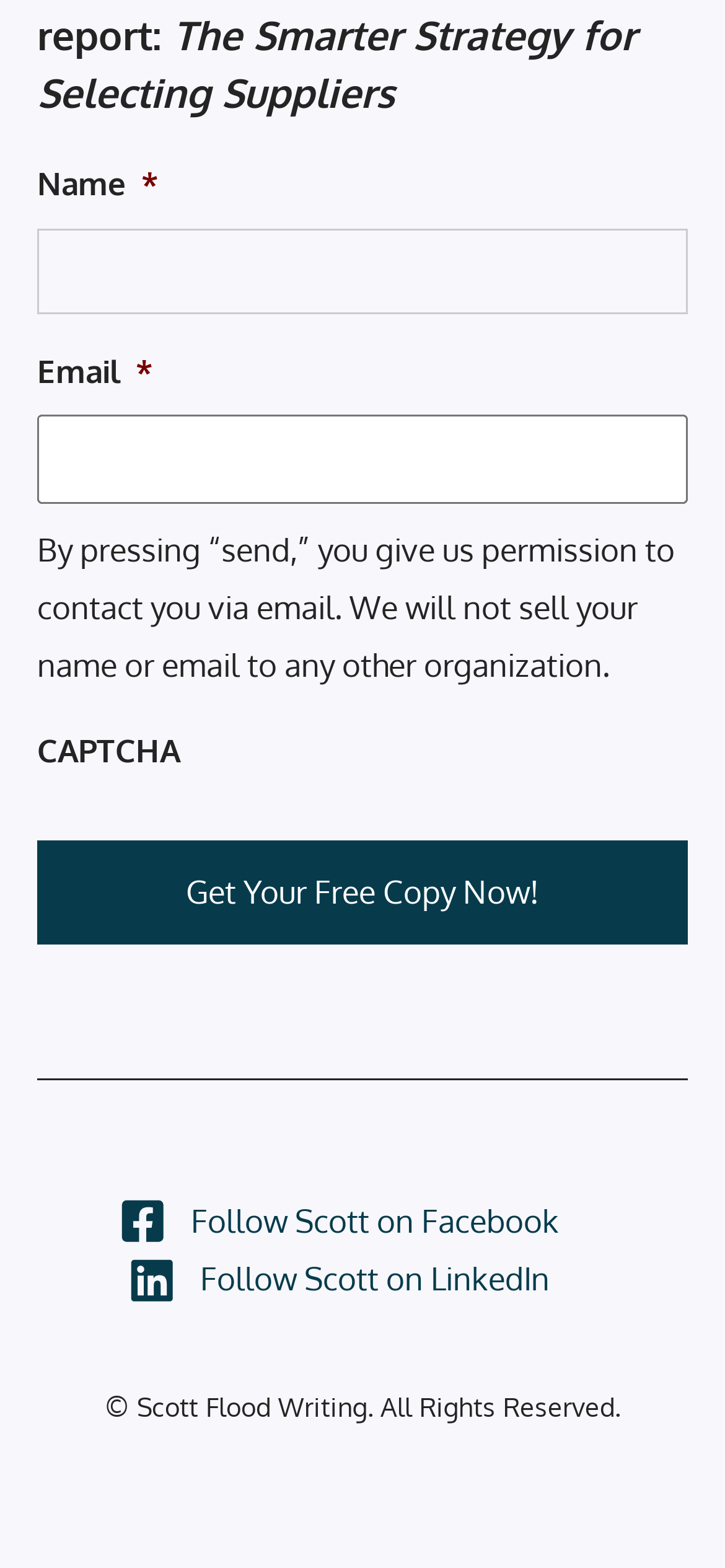What is the author's name?
Look at the screenshot and respond with one word or a short phrase.

Scott Flood